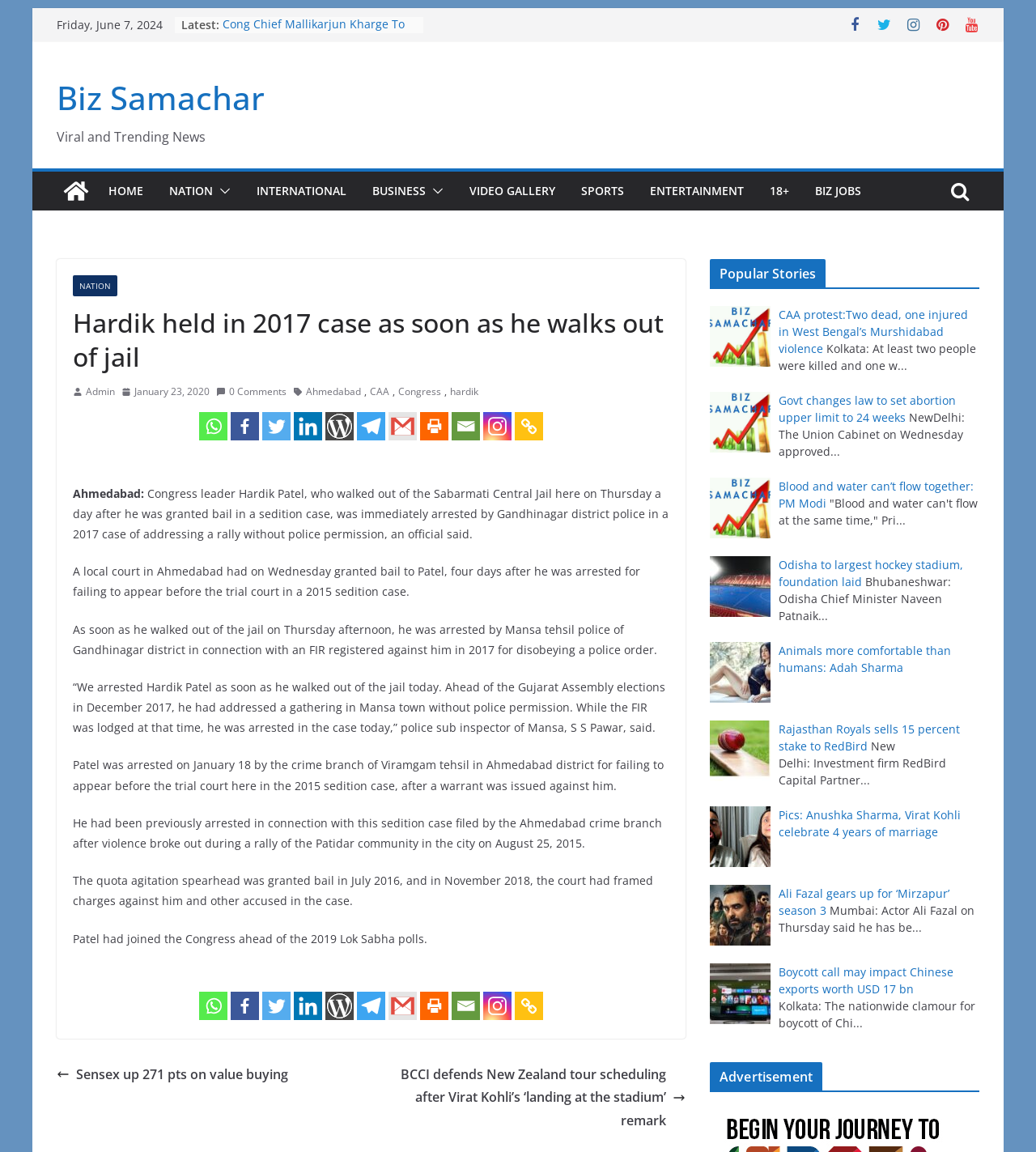What is the name of the person mentioned in the article? Based on the image, give a response in one word or a short phrase.

Hardik Patel